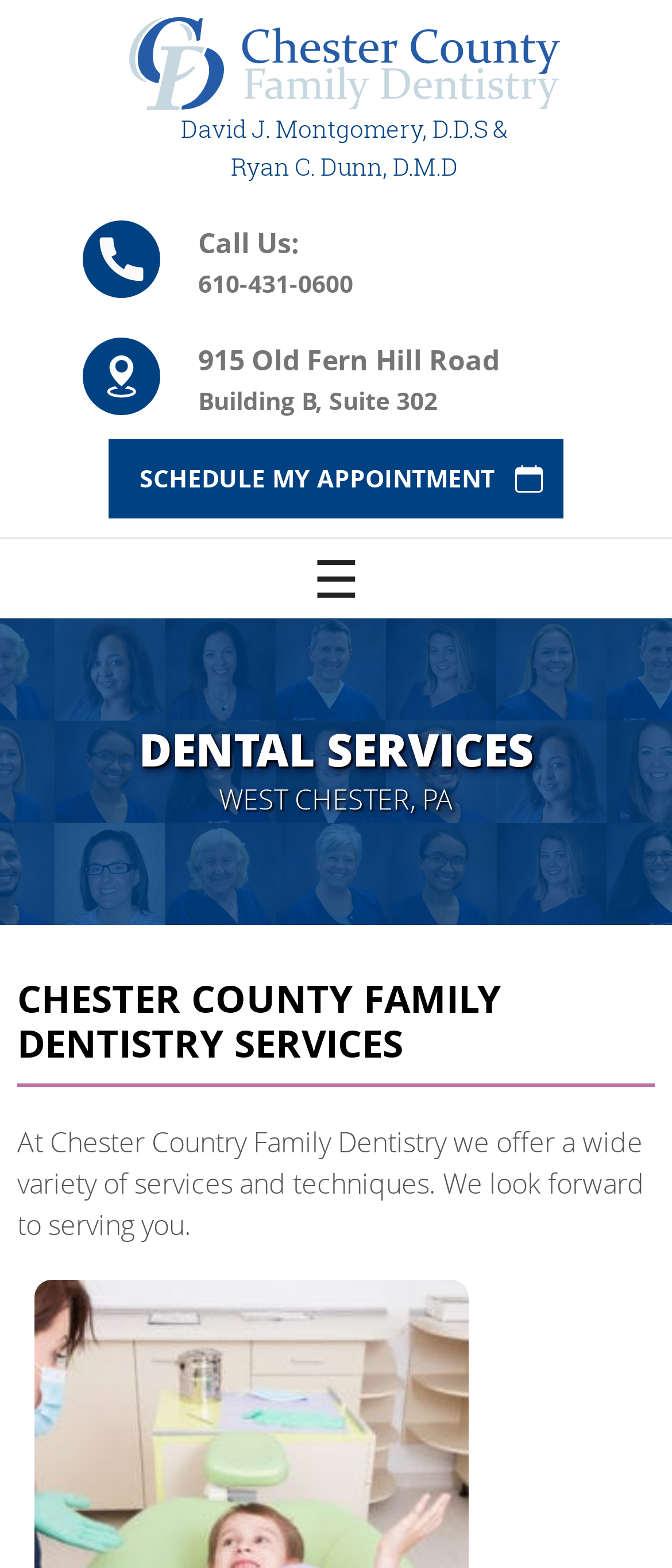Give a detailed account of the webpage.

The webpage is about the services offered by Chester County Family Dentistry. At the top, there is a header section with the practice's name and logo, accompanied by a phone number and address. The phone number and address are each preceded by an icon, a phone and a map pin, respectively. 

Below the header section, there is a prominent call-to-action button to schedule an appointment. To the right of this button, there is a hamburger menu icon. 

The main content of the page is divided into sections, with headings that read "DENTAL SERVICES WEST CHESTER, PA" and "CHESTER COUNTY FAMILY DENTISTRY SERVICES". The first section likely lists the various dental services offered by the practice, although the specific services are not mentioned. The second section provides a brief overview of the practice, stating that they offer a wide variety of services and techniques and look forward to serving patients.